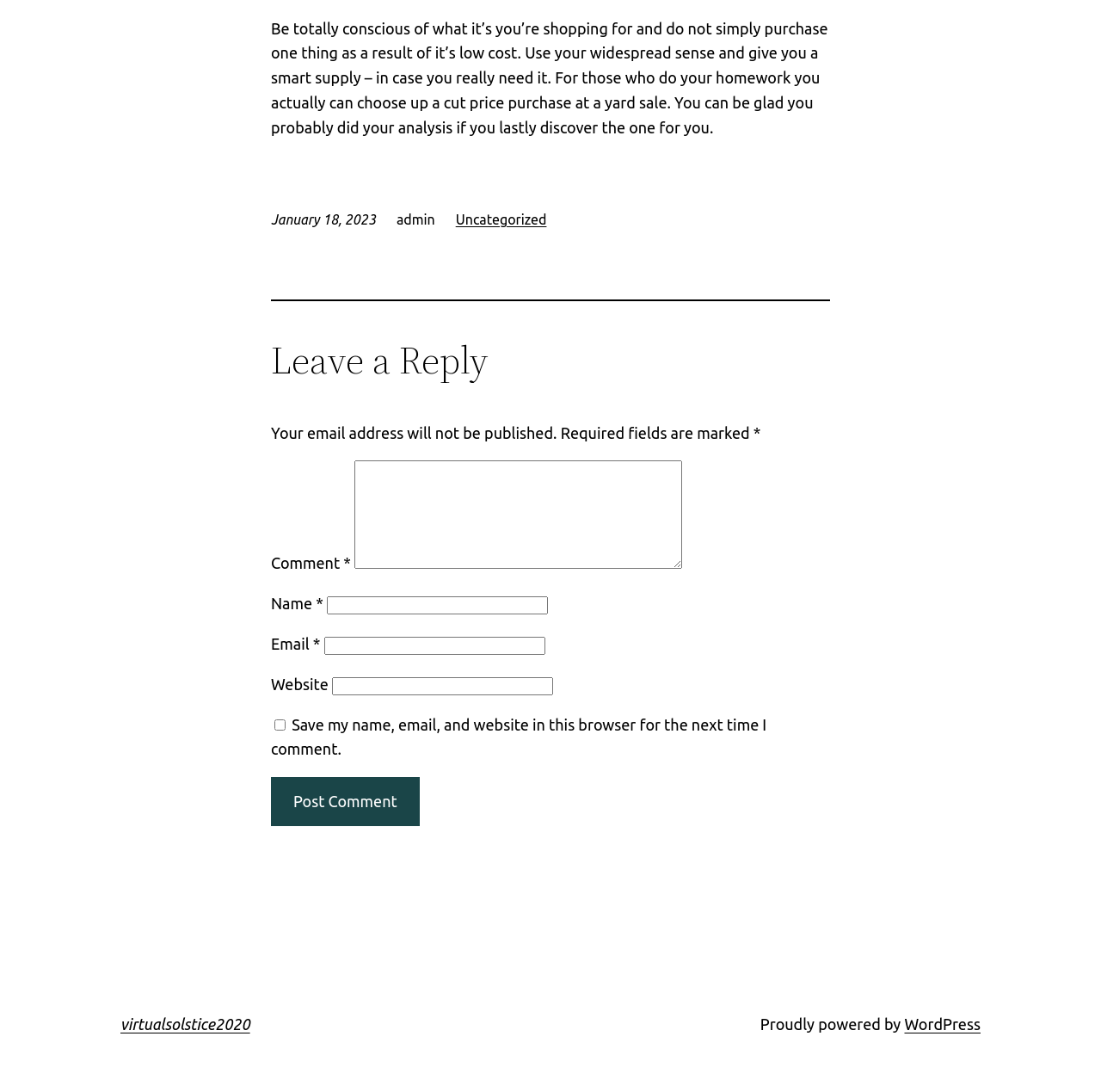Please identify the bounding box coordinates for the region that you need to click to follow this instruction: "Renew your license".

None